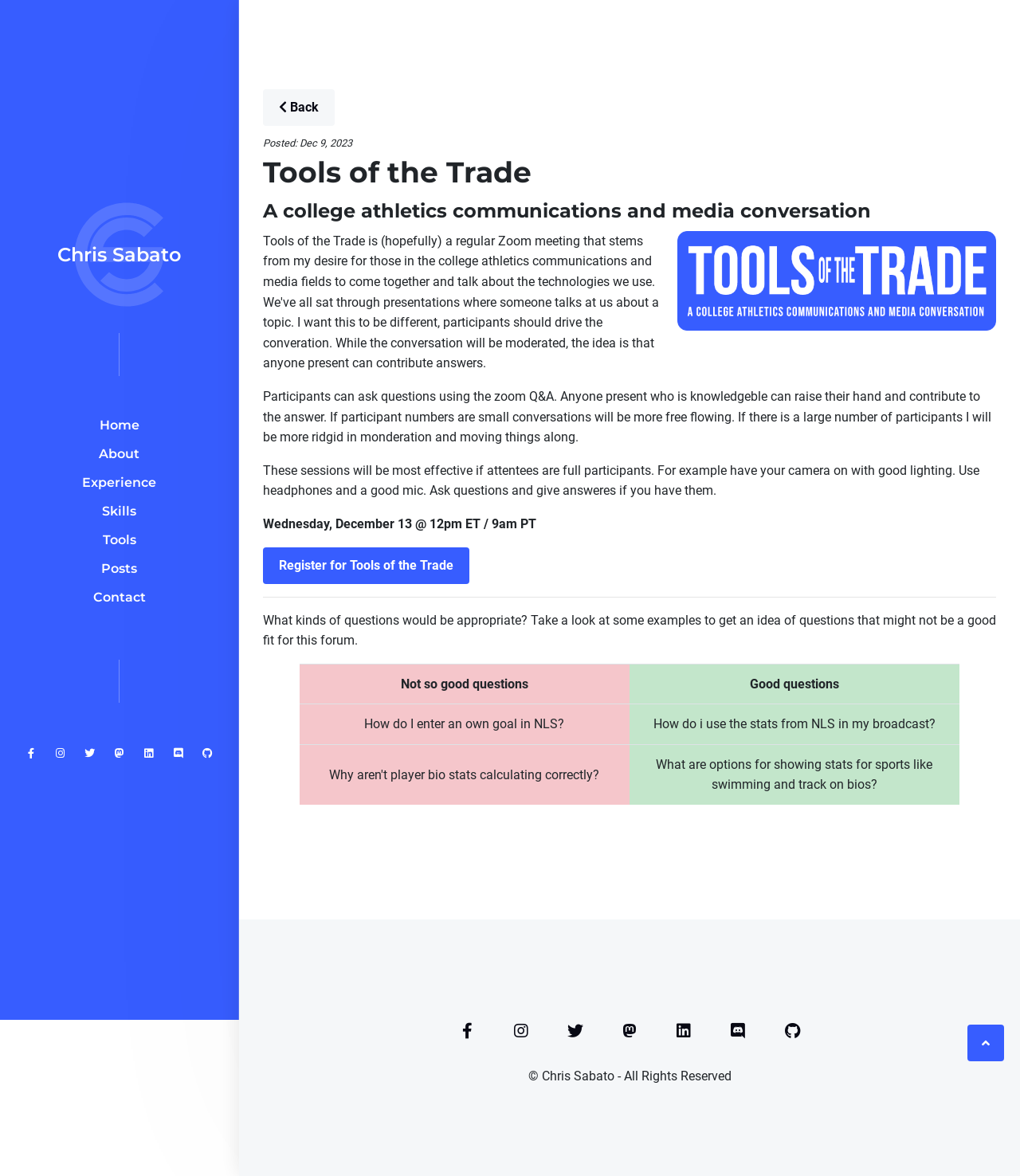Please locate the bounding box coordinates of the element's region that needs to be clicked to follow the instruction: "Click on the social media link with the '' icon". The bounding box coordinates should be provided as four float numbers between 0 and 1, i.e., [left, top, right, bottom].

[0.162, 0.63, 0.188, 0.652]